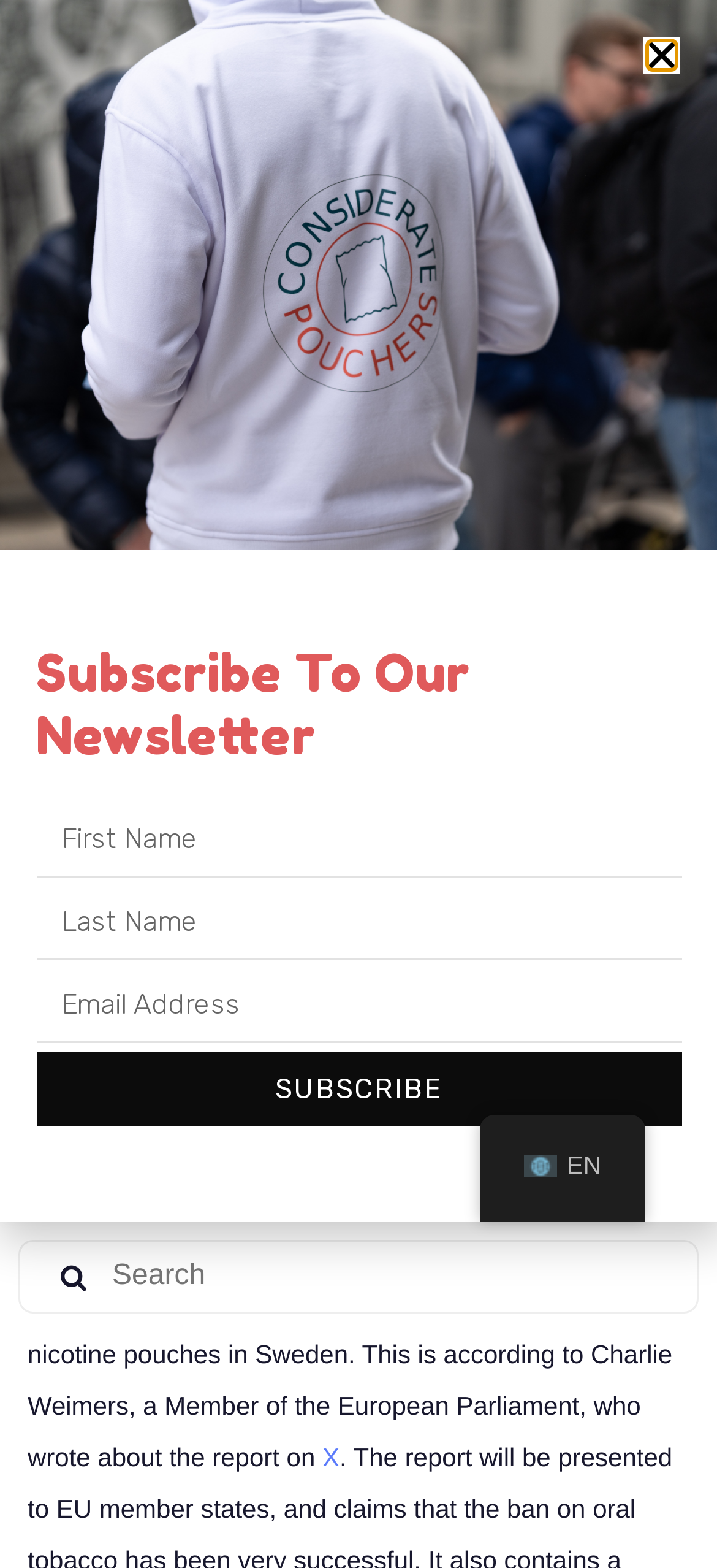What is the purpose of the button at the top right corner?
Provide a detailed and well-explained answer to the question.

I found the purpose of the button by looking at the top right corner of the webpage, where there is a button with the text 'Toggle navigation', which suggests that it is used to navigate through the webpage.